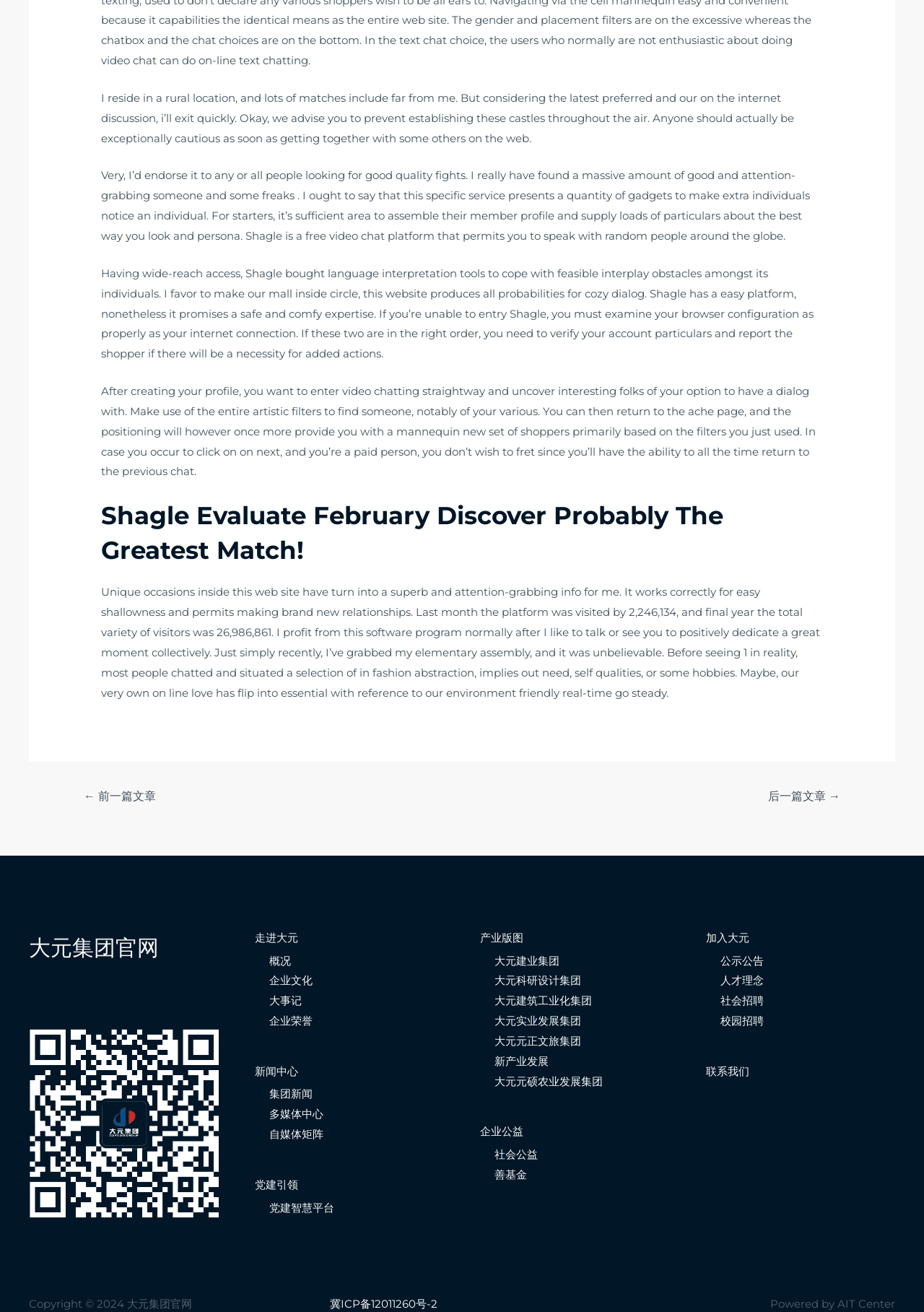Please find the bounding box coordinates of the clickable region needed to complete the following instruction: "Click the '加入大元' link". The bounding box coordinates must consist of four float numbers between 0 and 1, i.e., [left, top, right, bottom].

[0.764, 0.709, 0.811, 0.72]